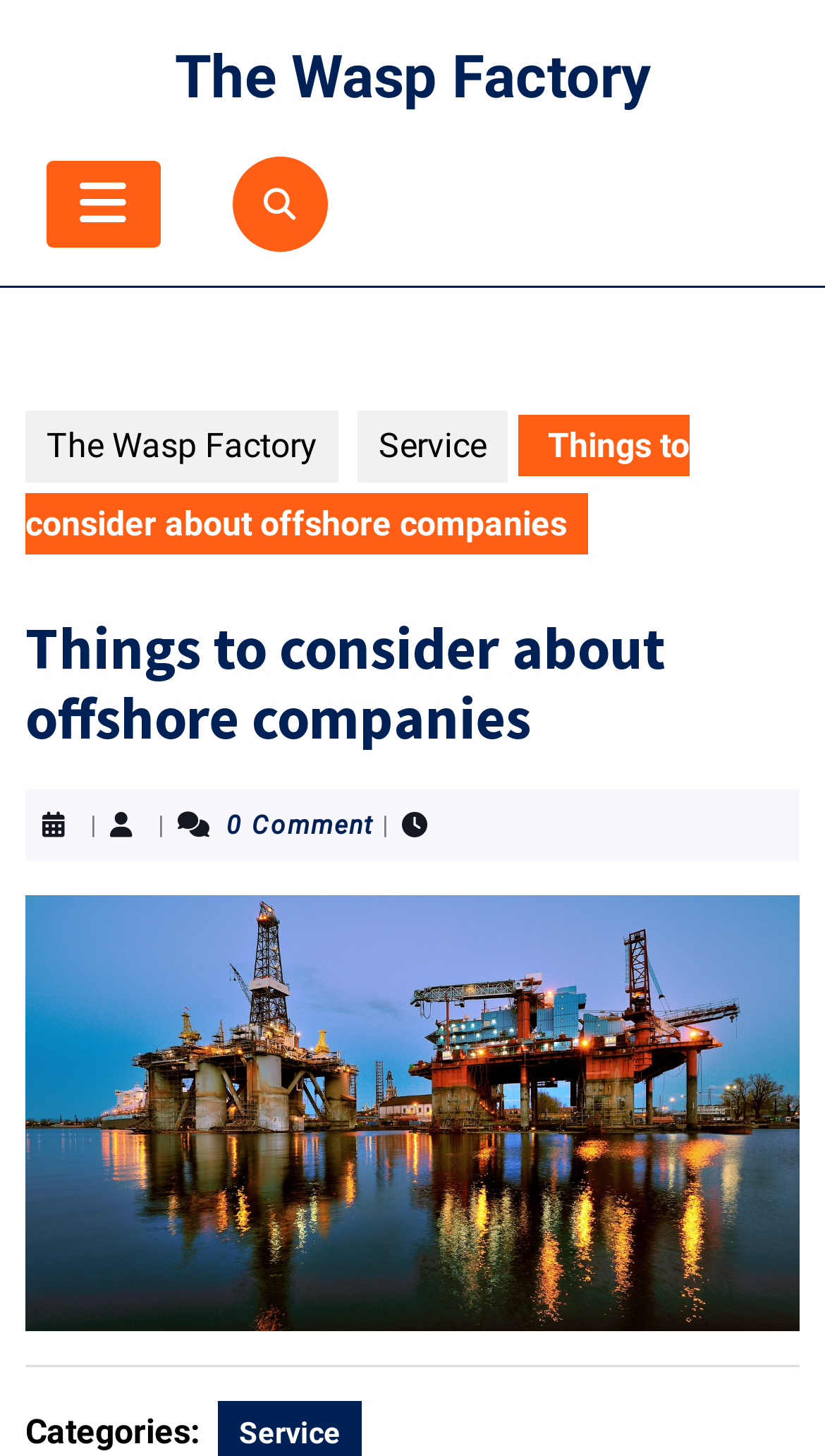Using the webpage screenshot and the element description Service, determine the bounding box coordinates. Specify the coordinates in the format (top-left x, top-left y, bottom-right x, bottom-right y) with values ranging from 0 to 1.

[0.433, 0.282, 0.615, 0.331]